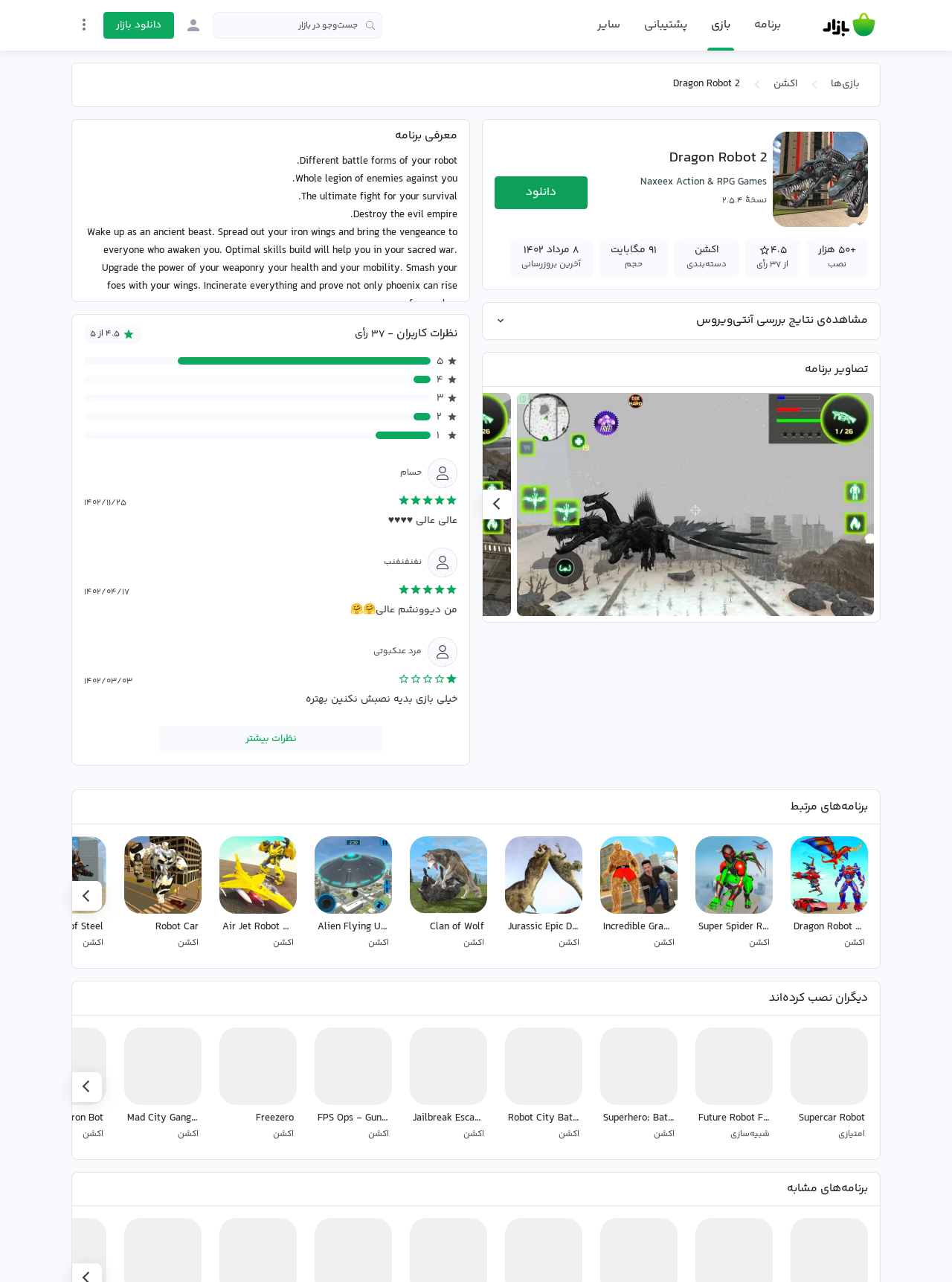Pinpoint the bounding box coordinates of the clickable element to carry out the following instruction: "Click on the 'Join + Support' link."

None